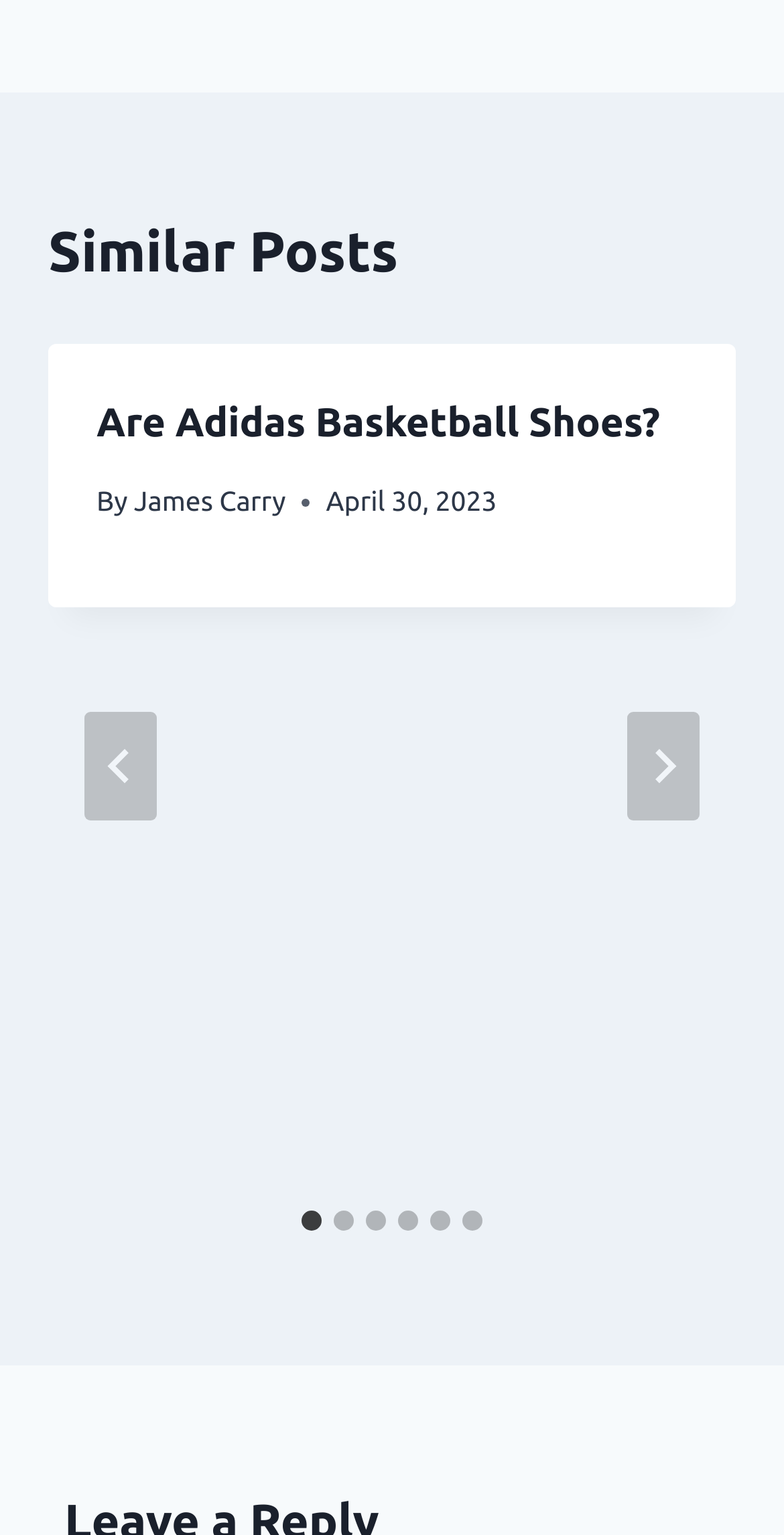Respond to the question with just a single word or phrase: 
How many slides are there in total?

6